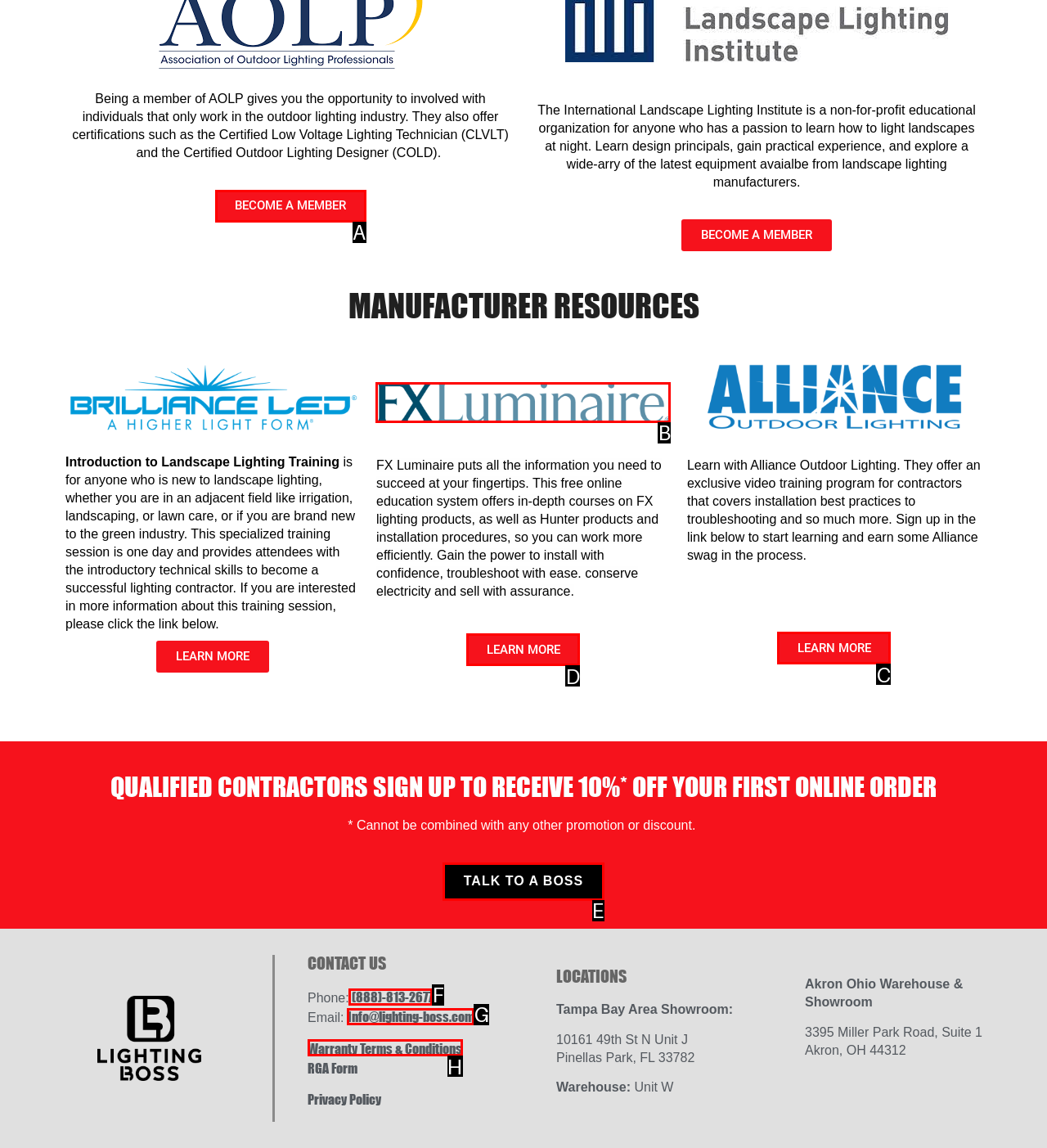Identify the UI element described as: LEARN MORE
Answer with the option's letter directly.

D